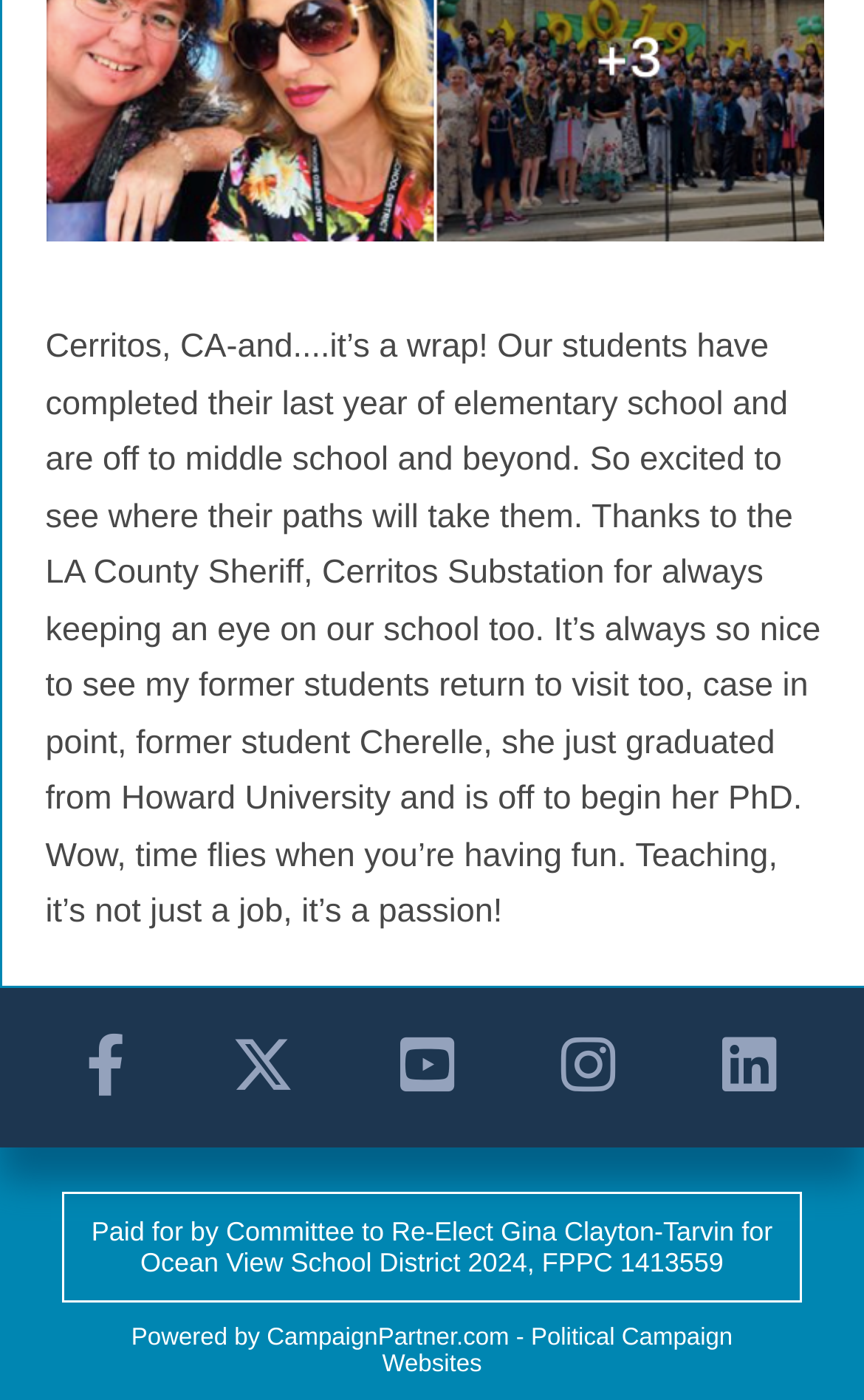What social media platforms are mentioned?
Provide an in-depth and detailed answer to the question.

The social media platforms mentioned are Facebook, Twitter, YouTube, Instagram, and LinkedIn because there are links to these platforms with corresponding icons and text descriptions such as 'Join us on Facebook', 'Follow us on Twitter', and so on.